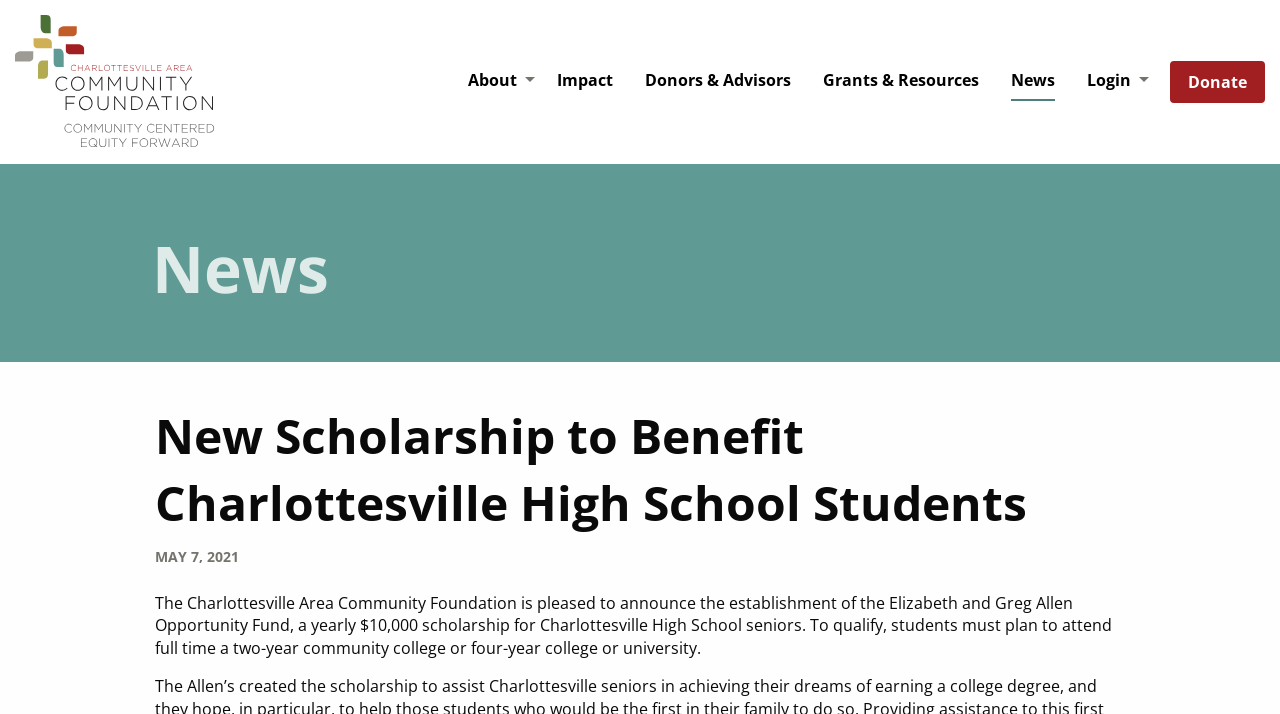Based on the element description "About", predict the bounding box coordinates of the UI element.

[0.353, 0.085, 0.423, 0.139]